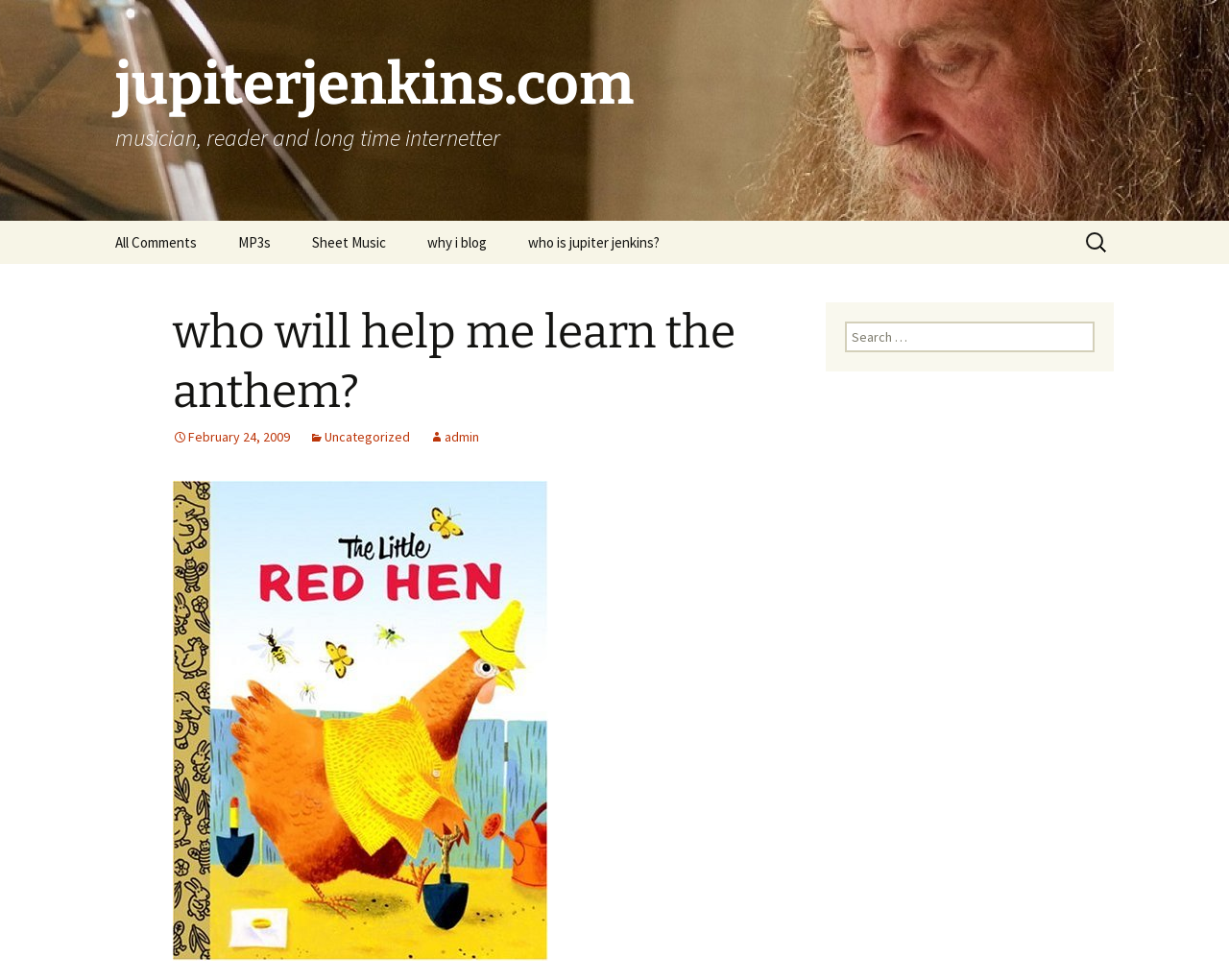Please find the bounding box coordinates (top-left x, top-left y, bottom-right x, bottom-right y) in the screenshot for the UI element described as follows: Uncategorized

[0.252, 0.437, 0.334, 0.454]